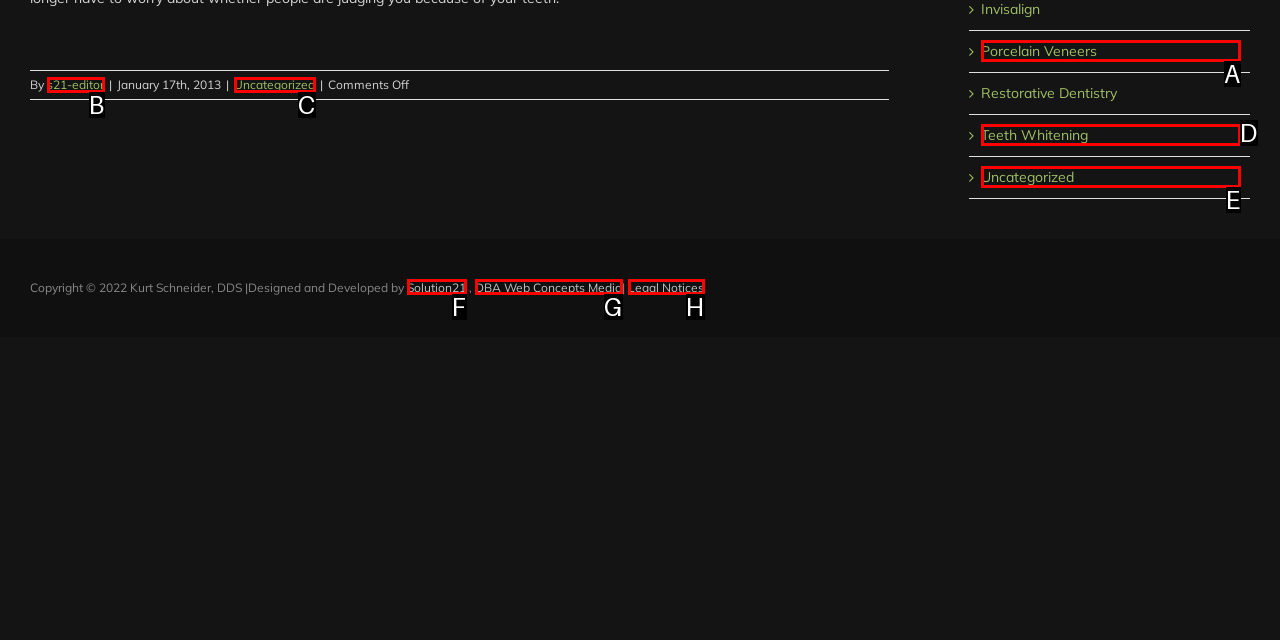Given the description: DBA Web Concepts Media, identify the HTML element that corresponds to it. Respond with the letter of the correct option.

G